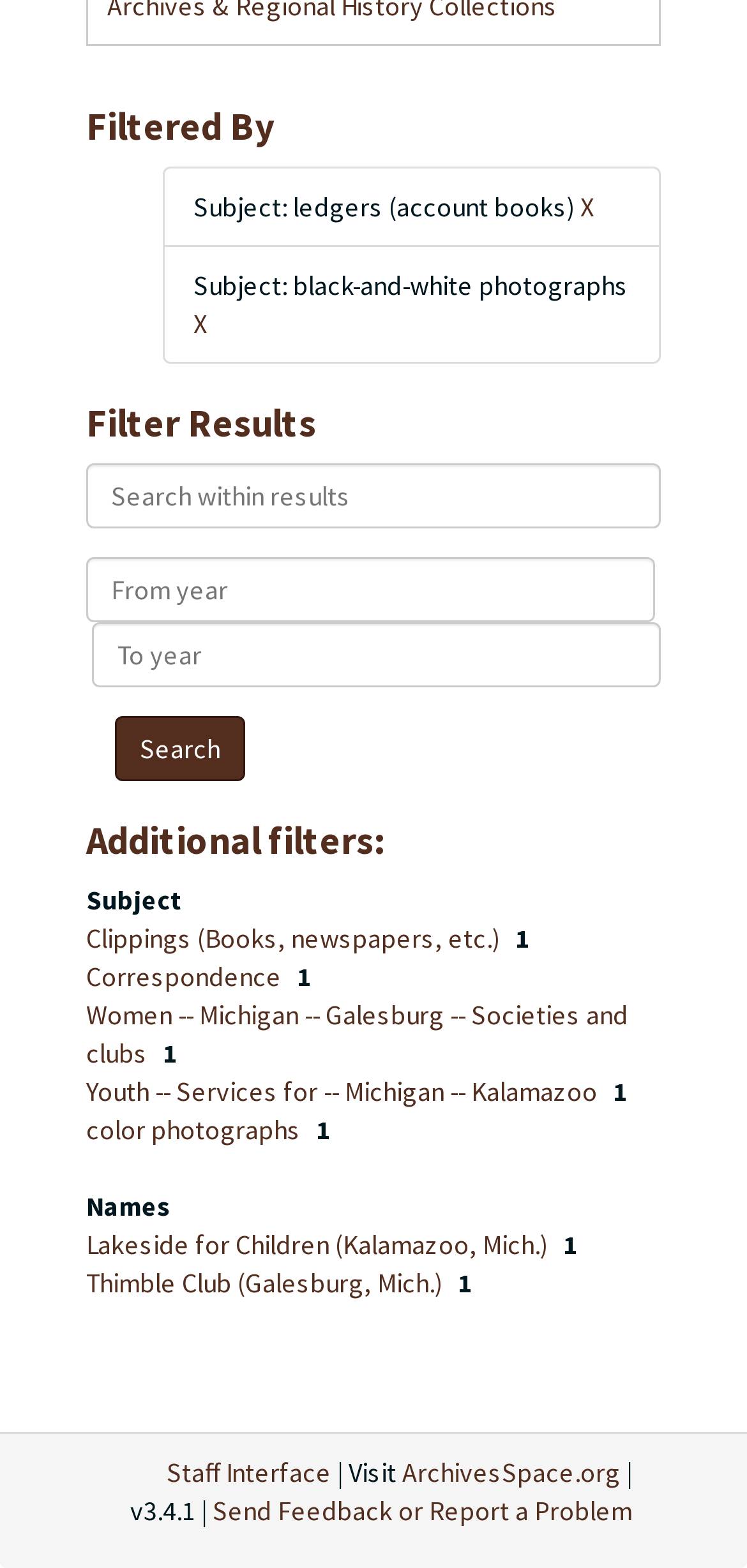From the element description: "Clippings (Books, newspapers, etc.)", extract the bounding box coordinates of the UI element. The coordinates should be expressed as four float numbers between 0 and 1, in the order [left, top, right, bottom].

[0.115, 0.587, 0.677, 0.609]